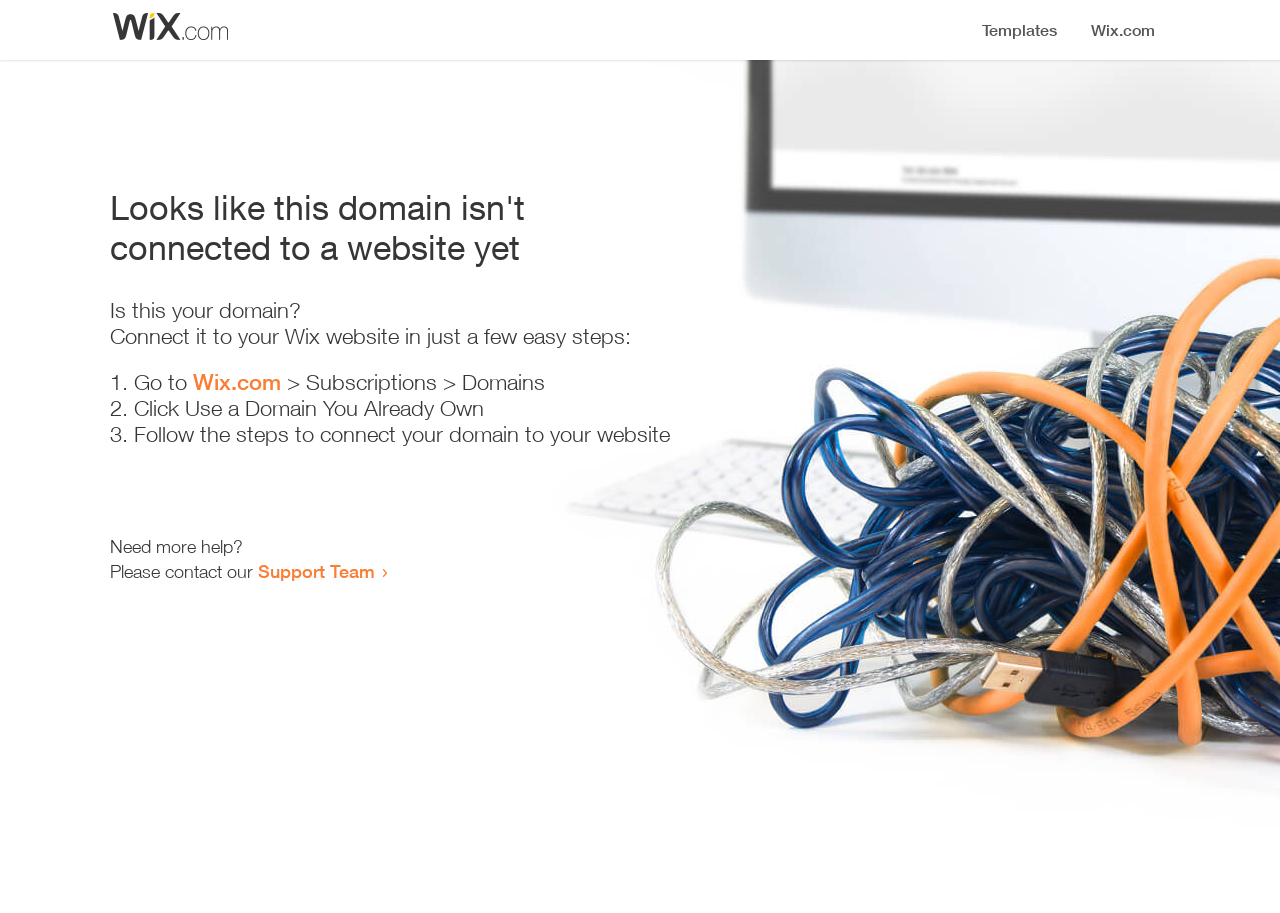What is the principal heading displayed on the webpage?

Looks like this domain isn't
connected to a website yet